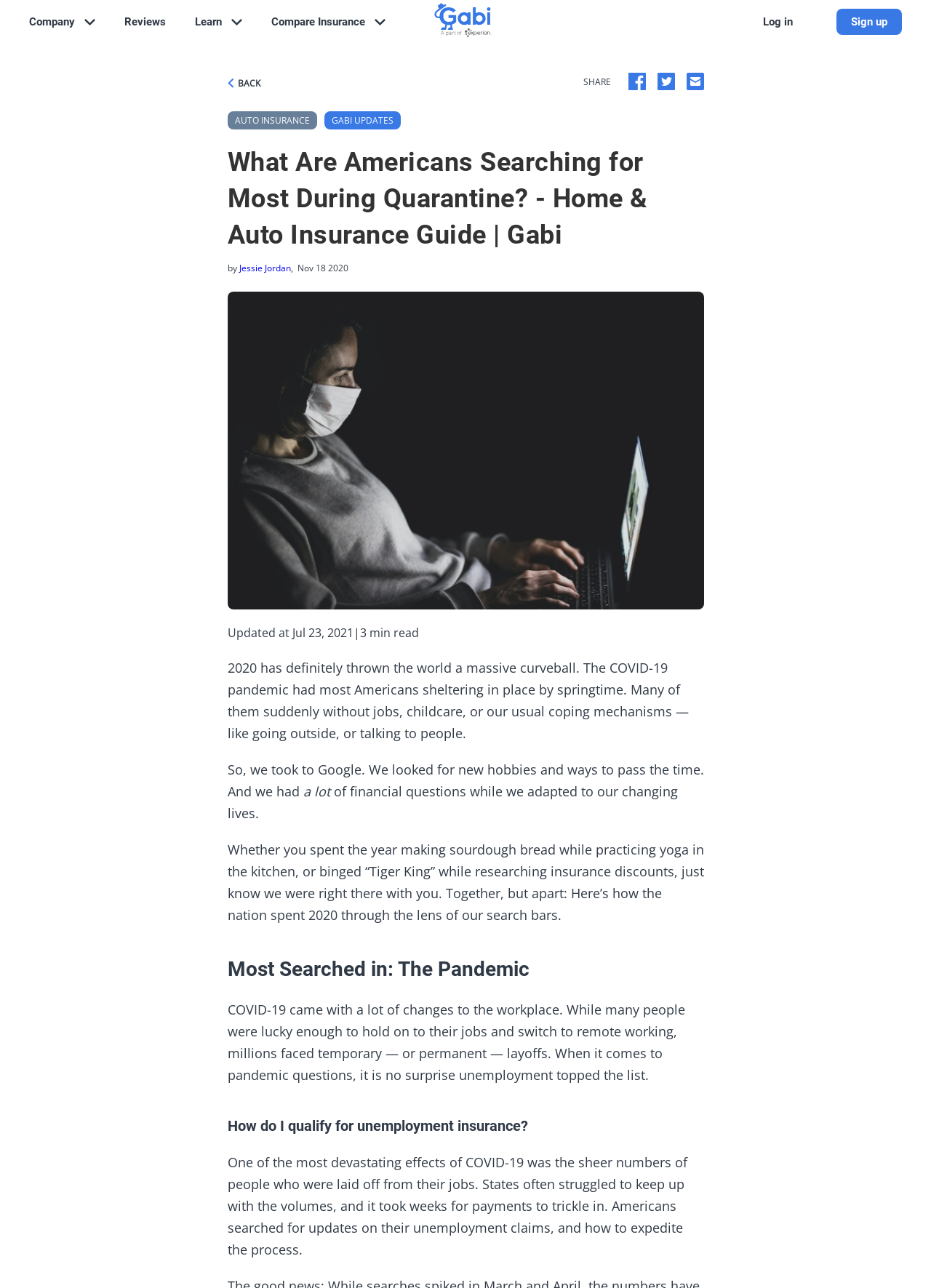What is the date of the article update?
Please describe in detail the information shown in the image to answer the question.

The date of the article update can be found in the text 'Updated at Jul 23, 2021' which is located at the top right corner of the webpage.